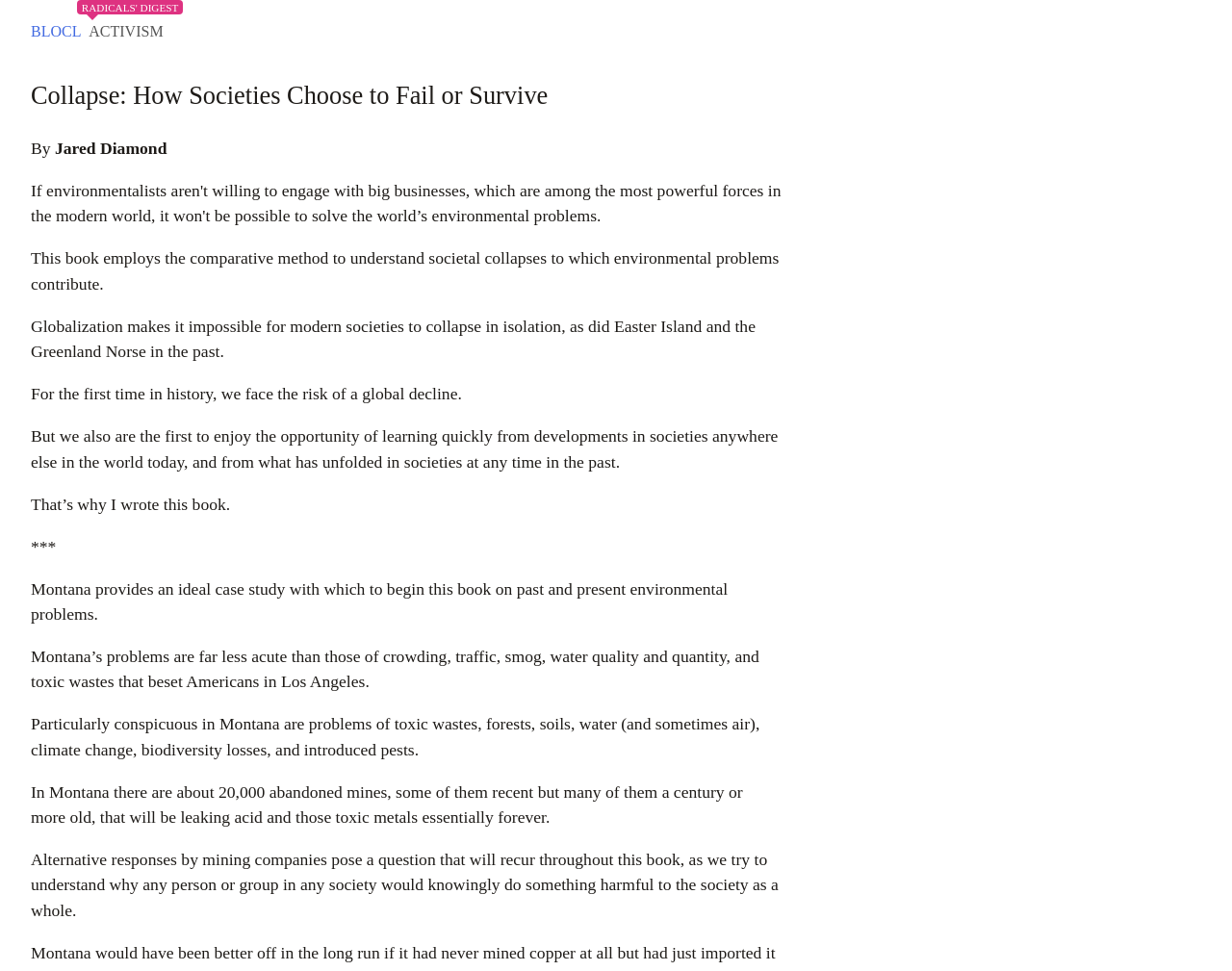Identify and provide the text content of the webpage's primary headline.

Collapse: How Societies Choose to Fail or Survive